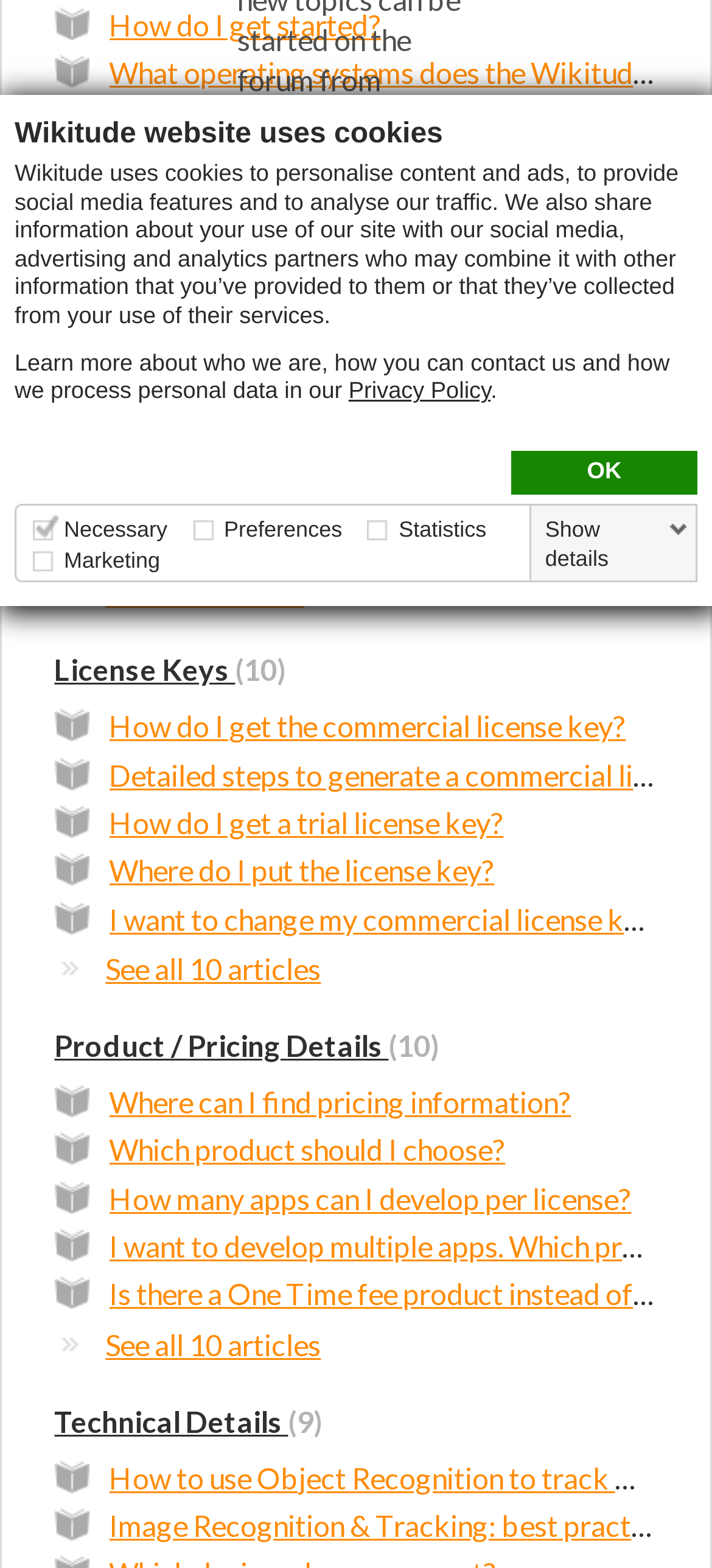Given the element description "See all 7 articles" in the screenshot, predict the bounding box coordinates of that UI element.

[0.076, 0.367, 0.428, 0.389]